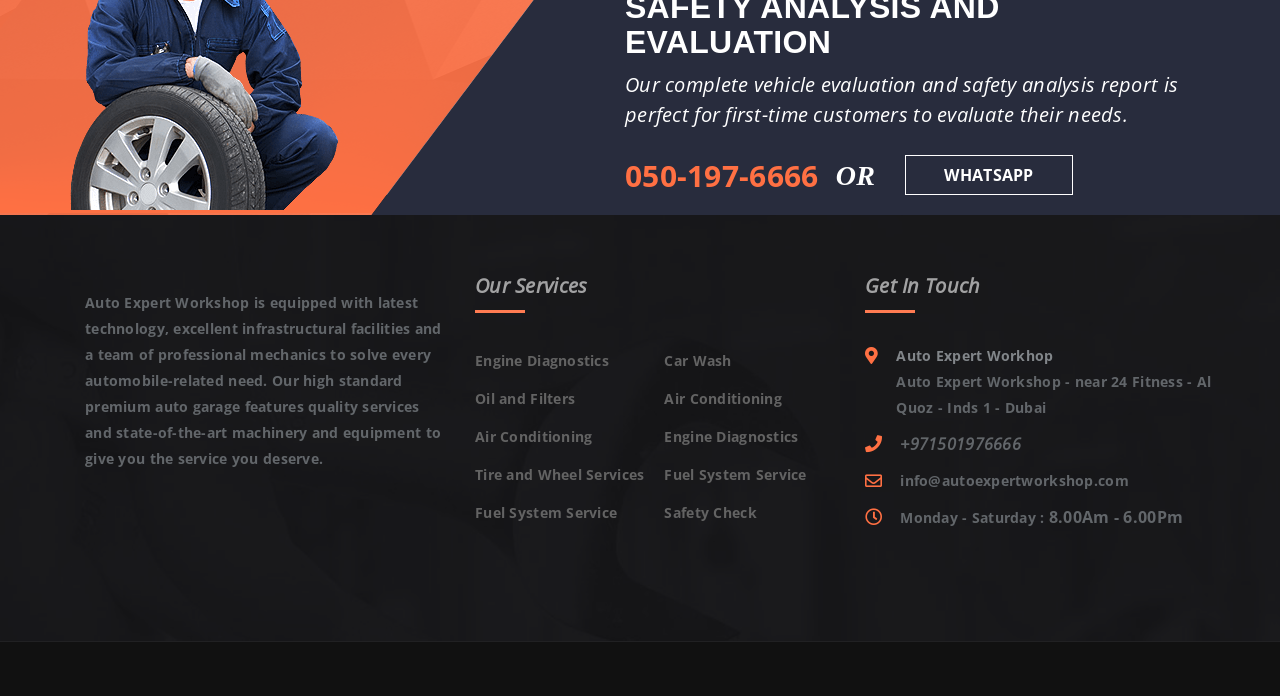Determine the bounding box coordinates of the clickable element necessary to fulfill the instruction: "Get in touch with Auto Expert Workshop". Provide the coordinates as four float numbers within the 0 to 1 range, i.e., [left, top, right, bottom].

[0.7, 0.498, 0.823, 0.525]